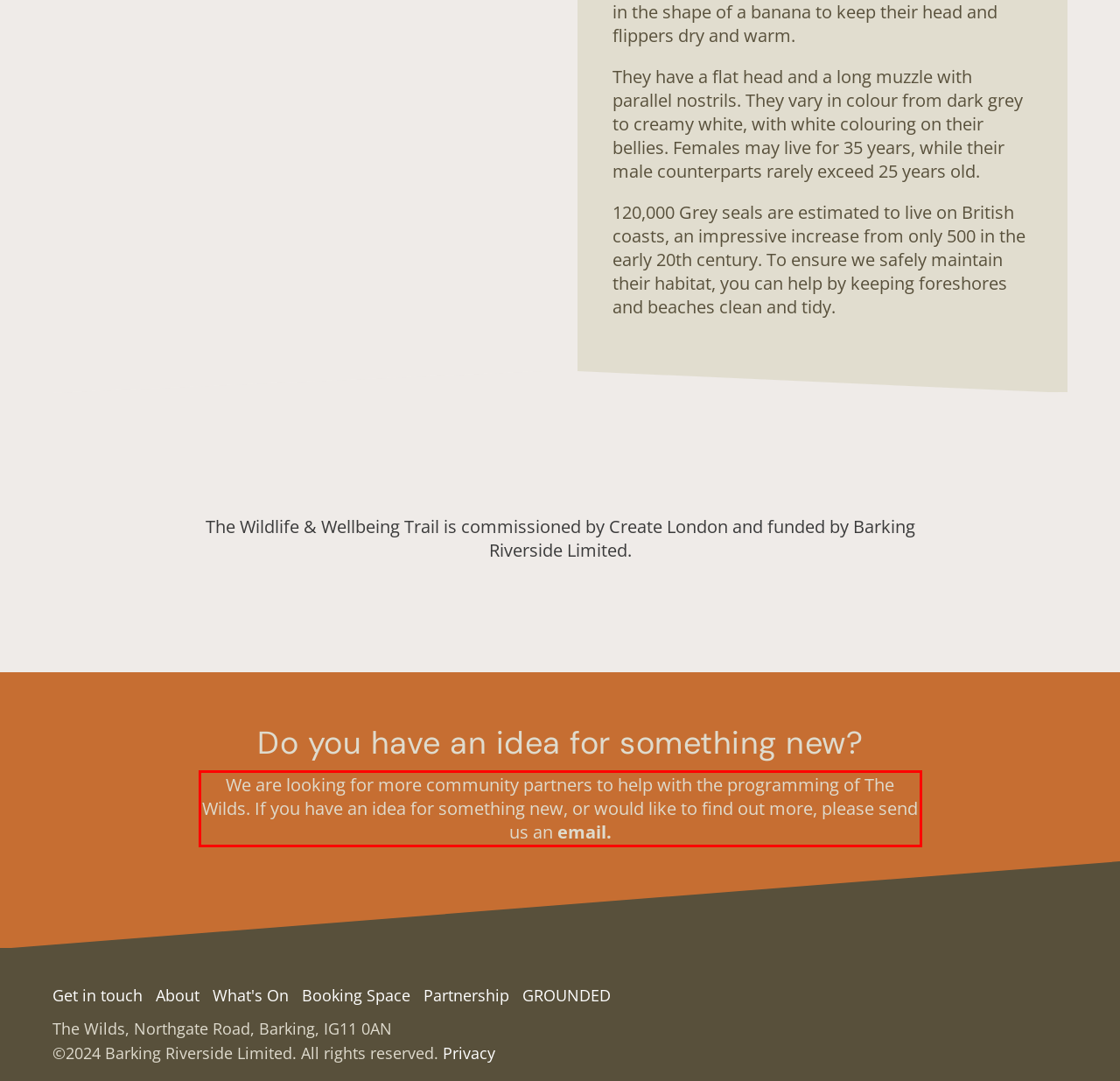Given a screenshot of a webpage with a red bounding box, please identify and retrieve the text inside the red rectangle.

We are looking for more community partners to help with the programming of The Wilds. If you have an idea for something new, or would like to find out more, please send us an email.